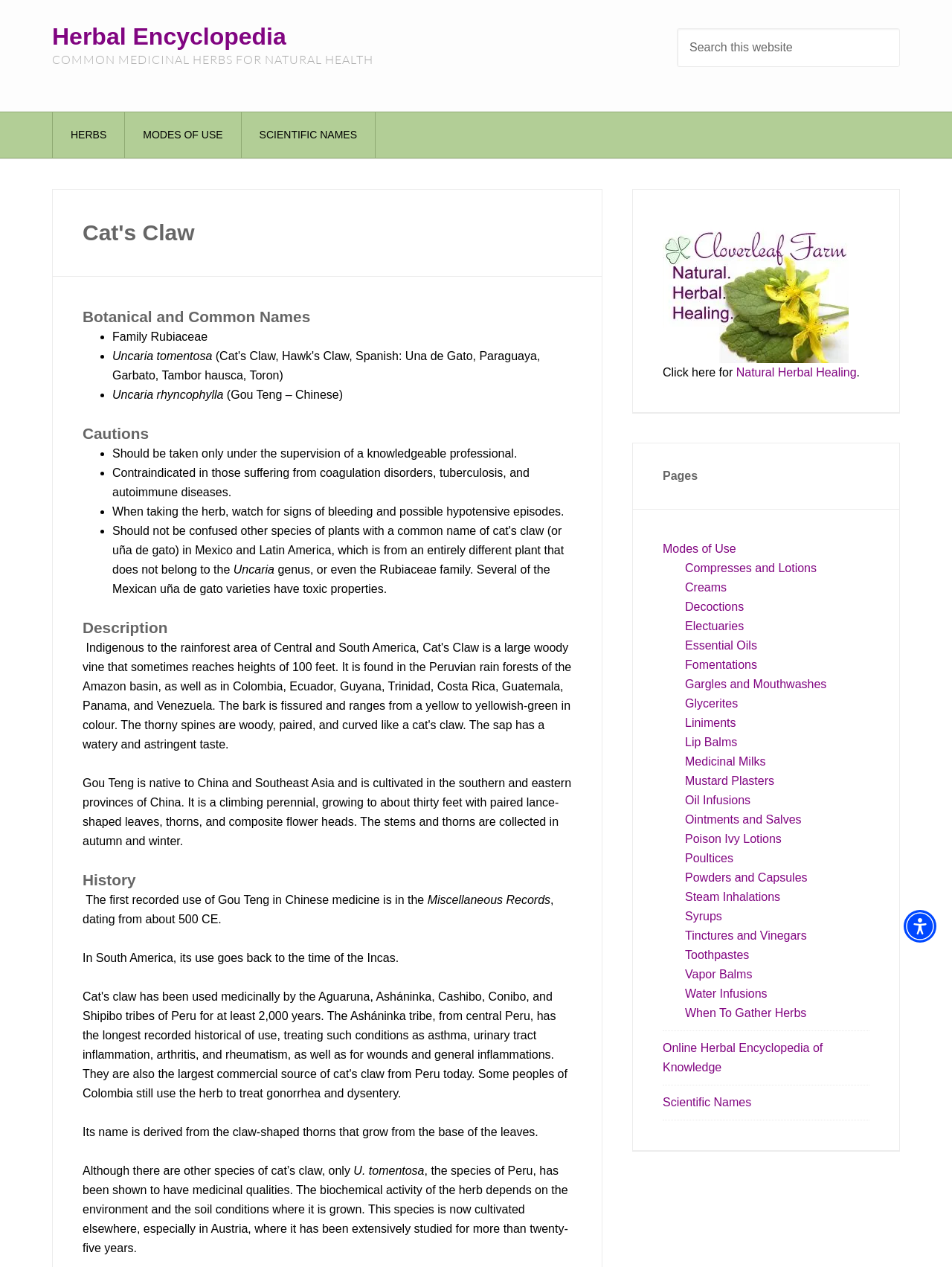Please provide a short answer using a single word or phrase for the question:
What is the name of the farm mentioned on the webpage?

Cloverleaf Farm